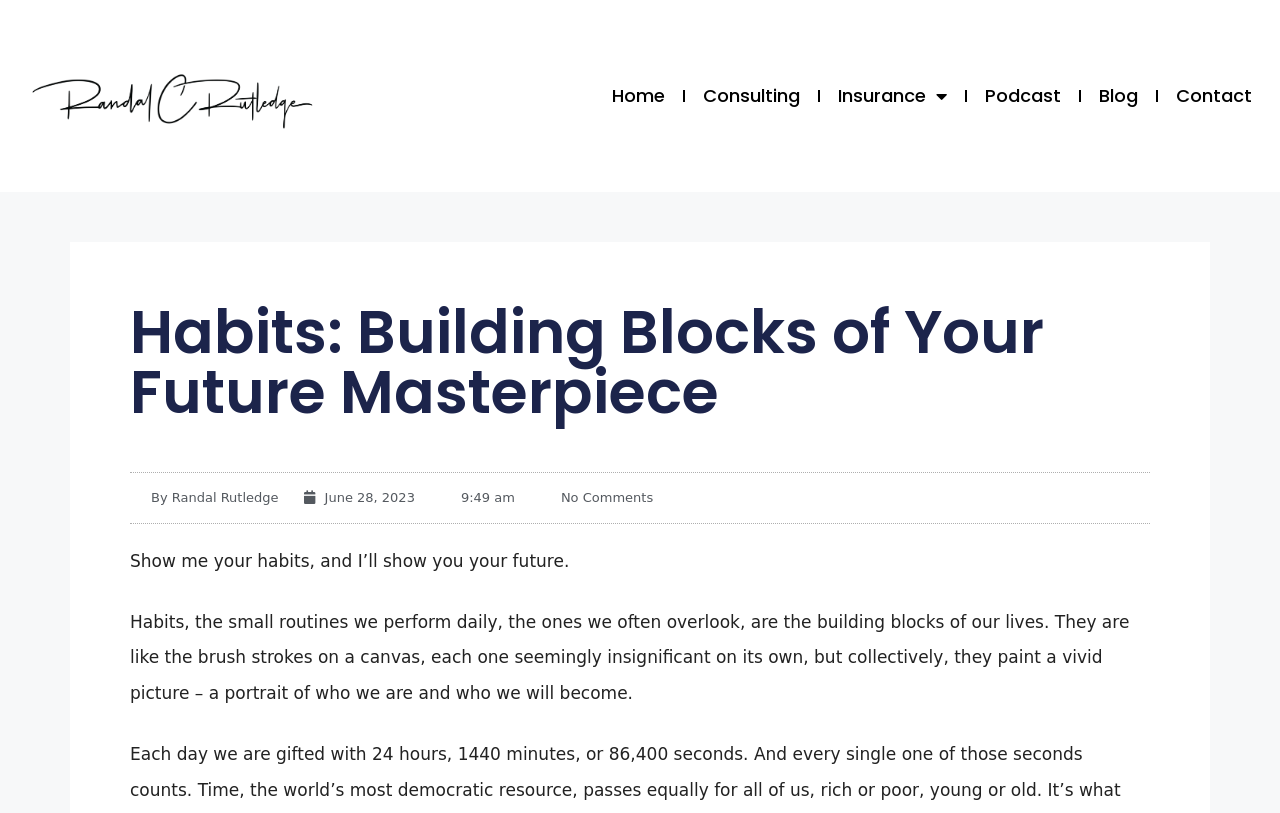Use the details in the image to answer the question thoroughly: 
What is the time of the article?

I found the time of the article by looking at the static text '9:49 am' which is located below the main heading of the webpage.